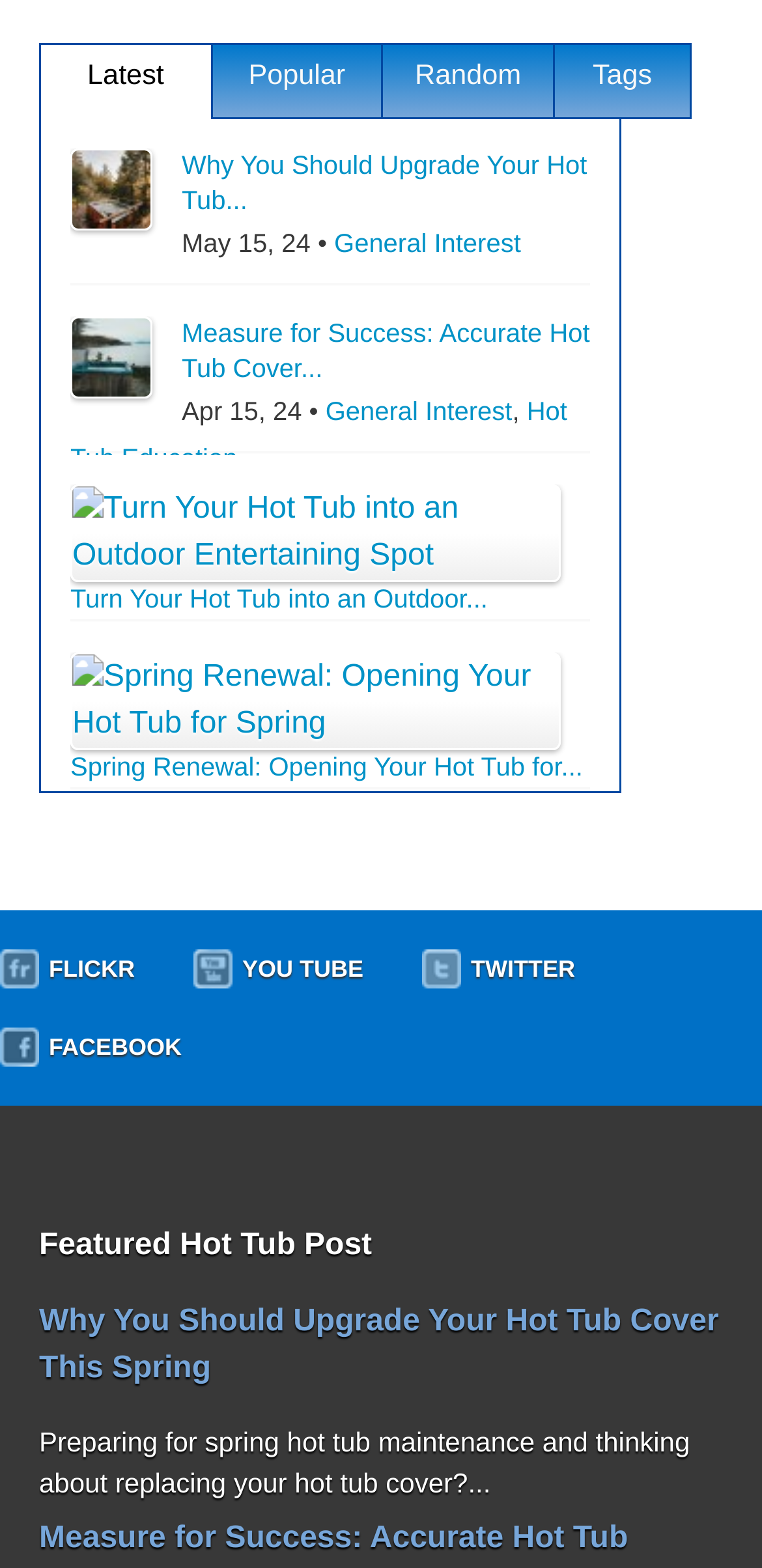How many social media links are at the bottom of the page?
Look at the screenshot and give a one-word or phrase answer.

4